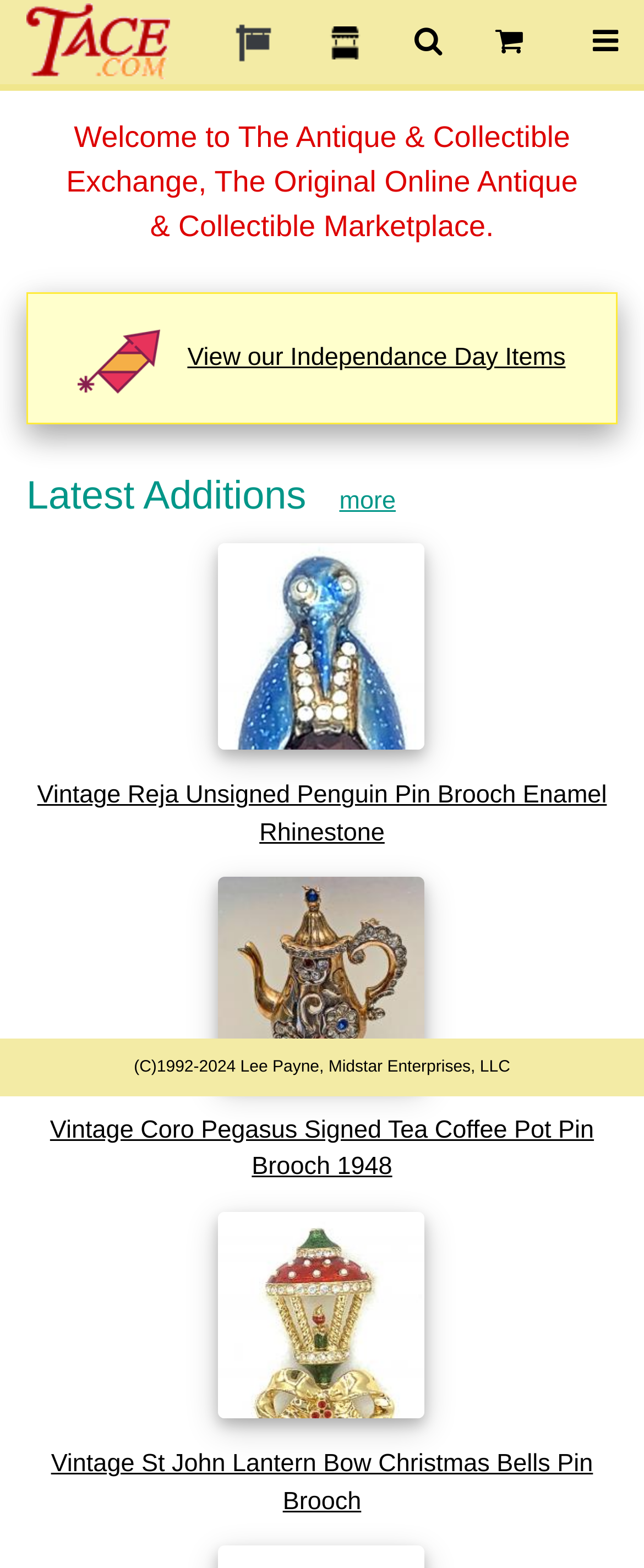What is the theme of the marketplace?
Can you offer a detailed and complete answer to this question?

Based on the webpage's content, including the heading 'Welcome to The Antique & Collectible Exchange' and the various links and images related to antiques and collectibles, it can be inferred that the theme of the marketplace is antiques and collectibles.